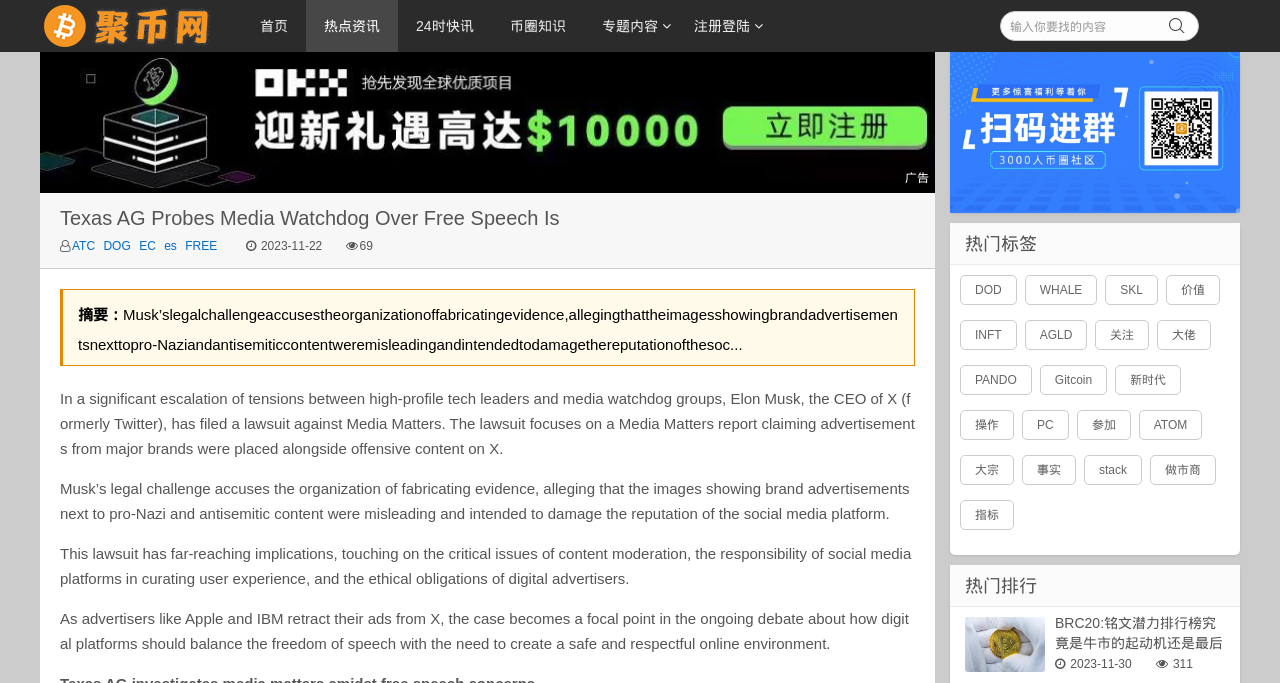What is the name of the social media platform mentioned?
Please answer the question with as much detail and depth as you can.

The answer can be found in the article content, where it is mentioned that 'Elon Musk, the CEO of X (formerly Twitter), has filed a lawsuit against Media Matters.'